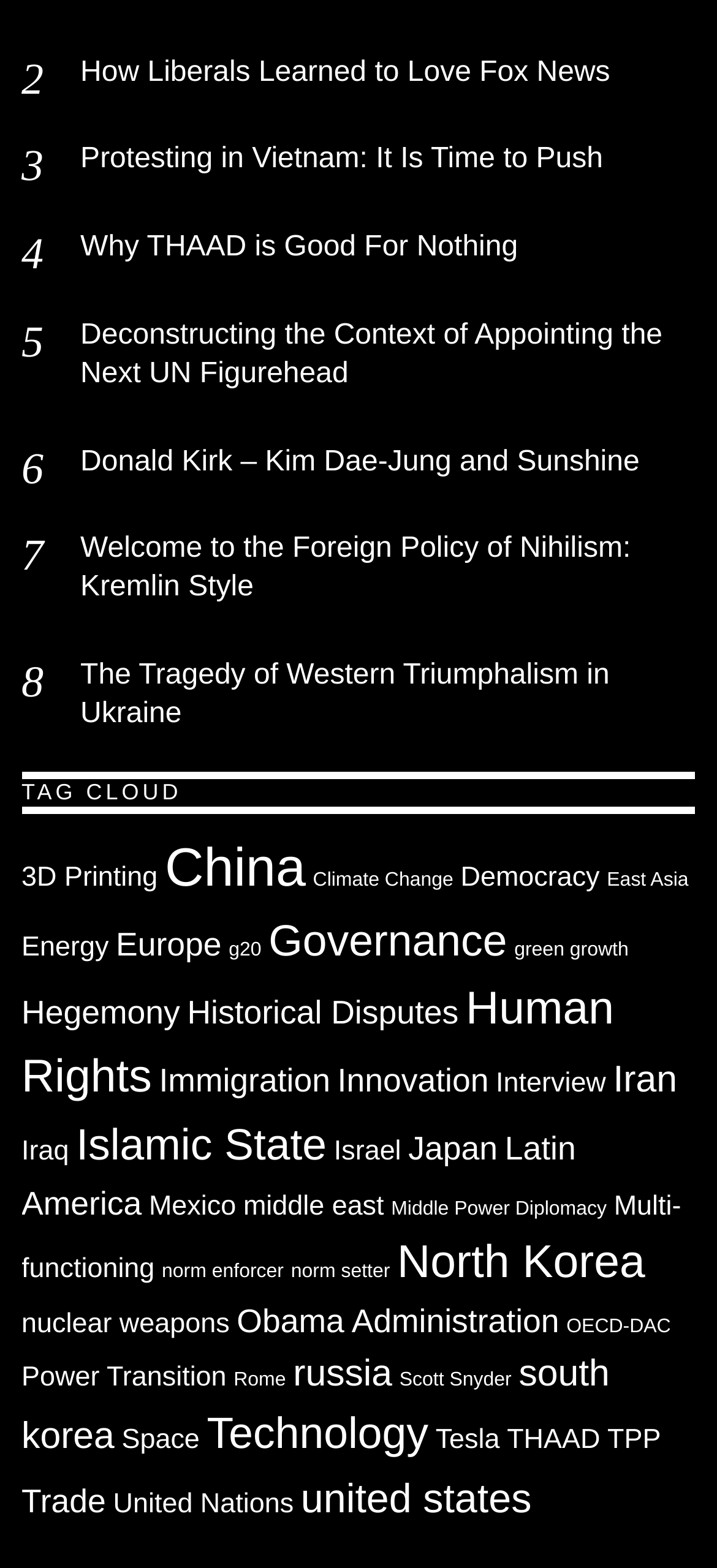Determine the coordinates of the bounding box that should be clicked to complete the instruction: "View FOOD PRODUCTS". The coordinates should be represented by four float numbers between 0 and 1: [left, top, right, bottom].

None